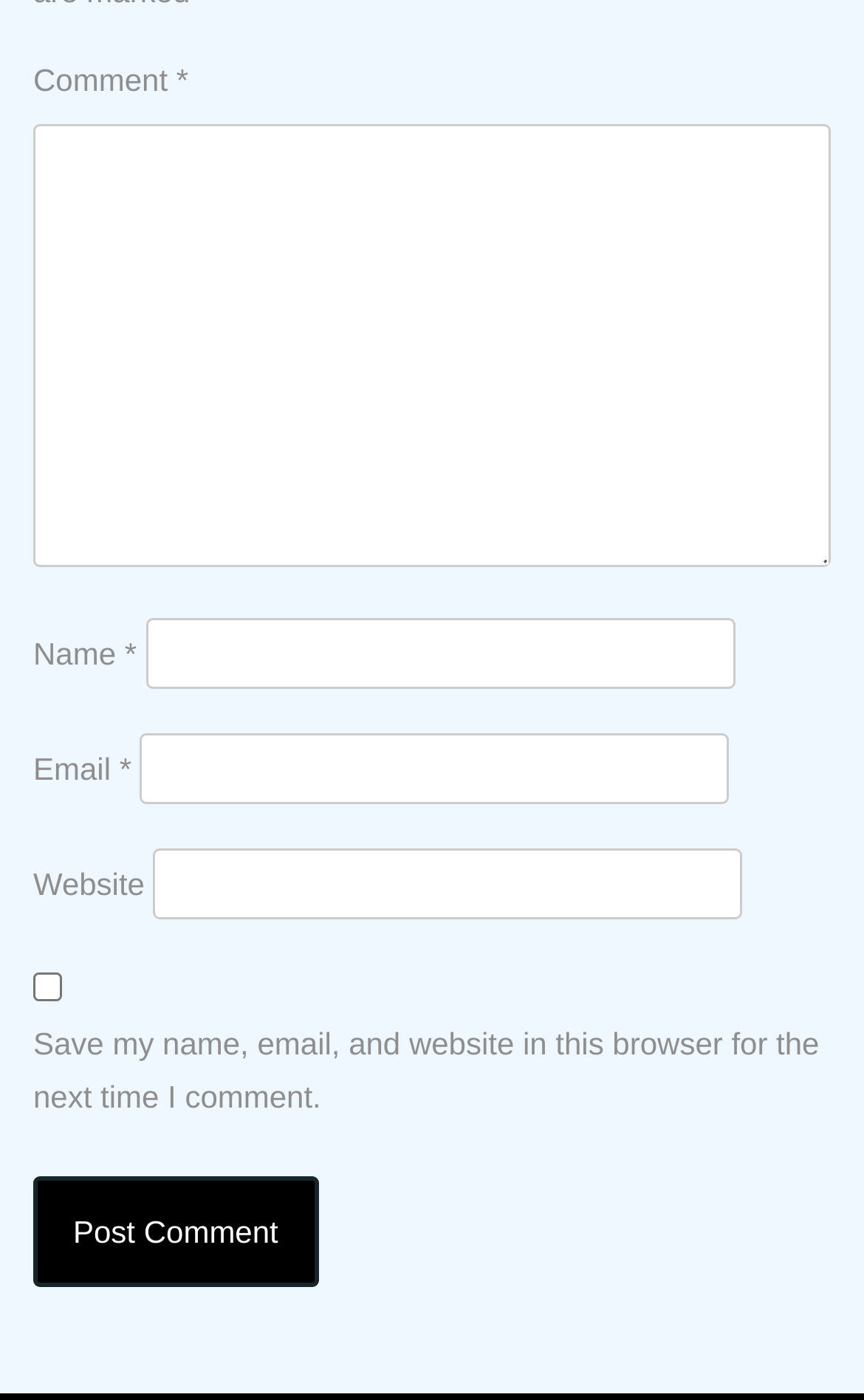How many text boxes are required?
Answer the question with a thorough and detailed explanation.

There are three required text boxes: 'Comment', 'Name', and 'Email', as indicated by the 'required' attribute set to True for each of these textbox elements.